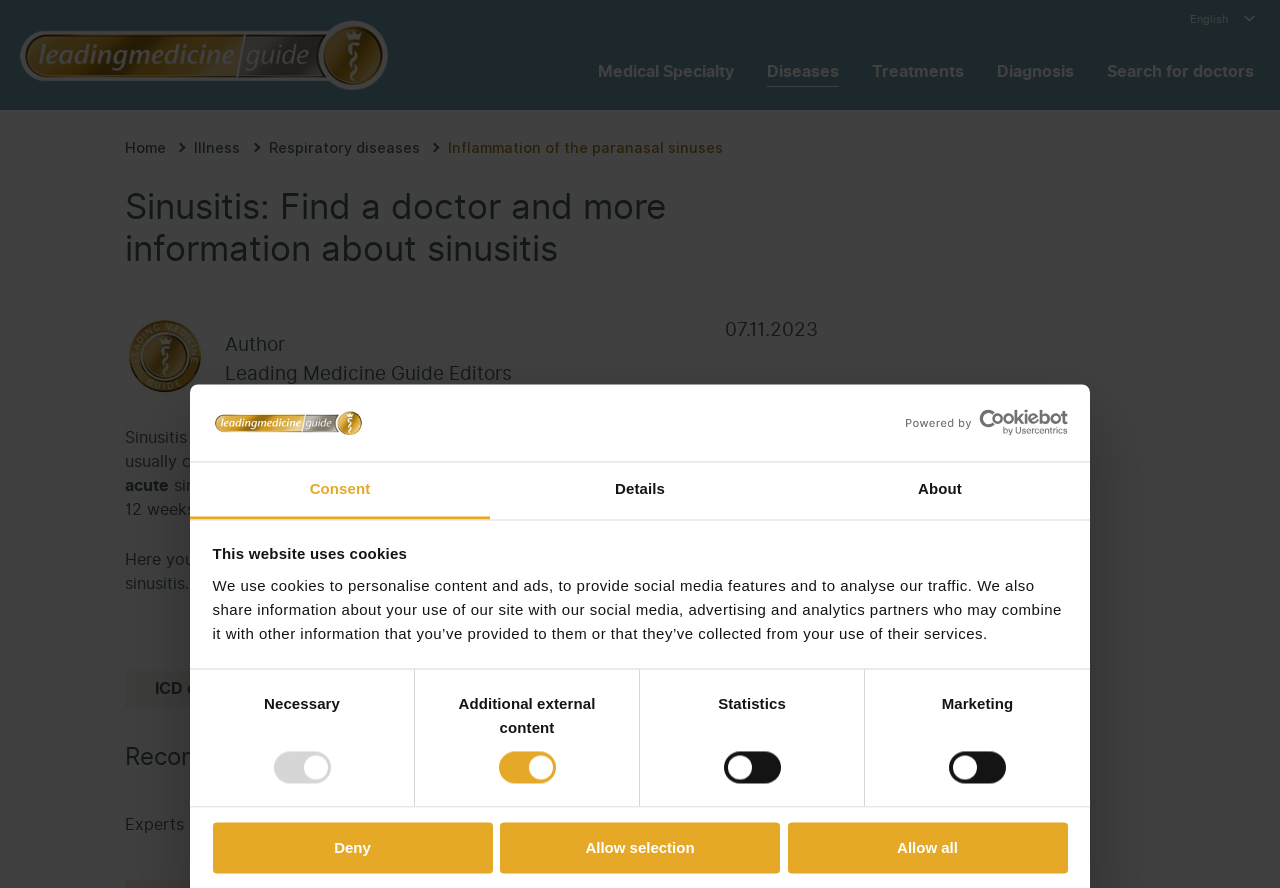Please provide the bounding box coordinates for the element that needs to be clicked to perform the following instruction: "Click the 'see full article' link". The coordinates should be given as four float numbers between 0 and 1, i.e., [left, top, right, bottom].

[0.512, 0.694, 0.639, 0.725]